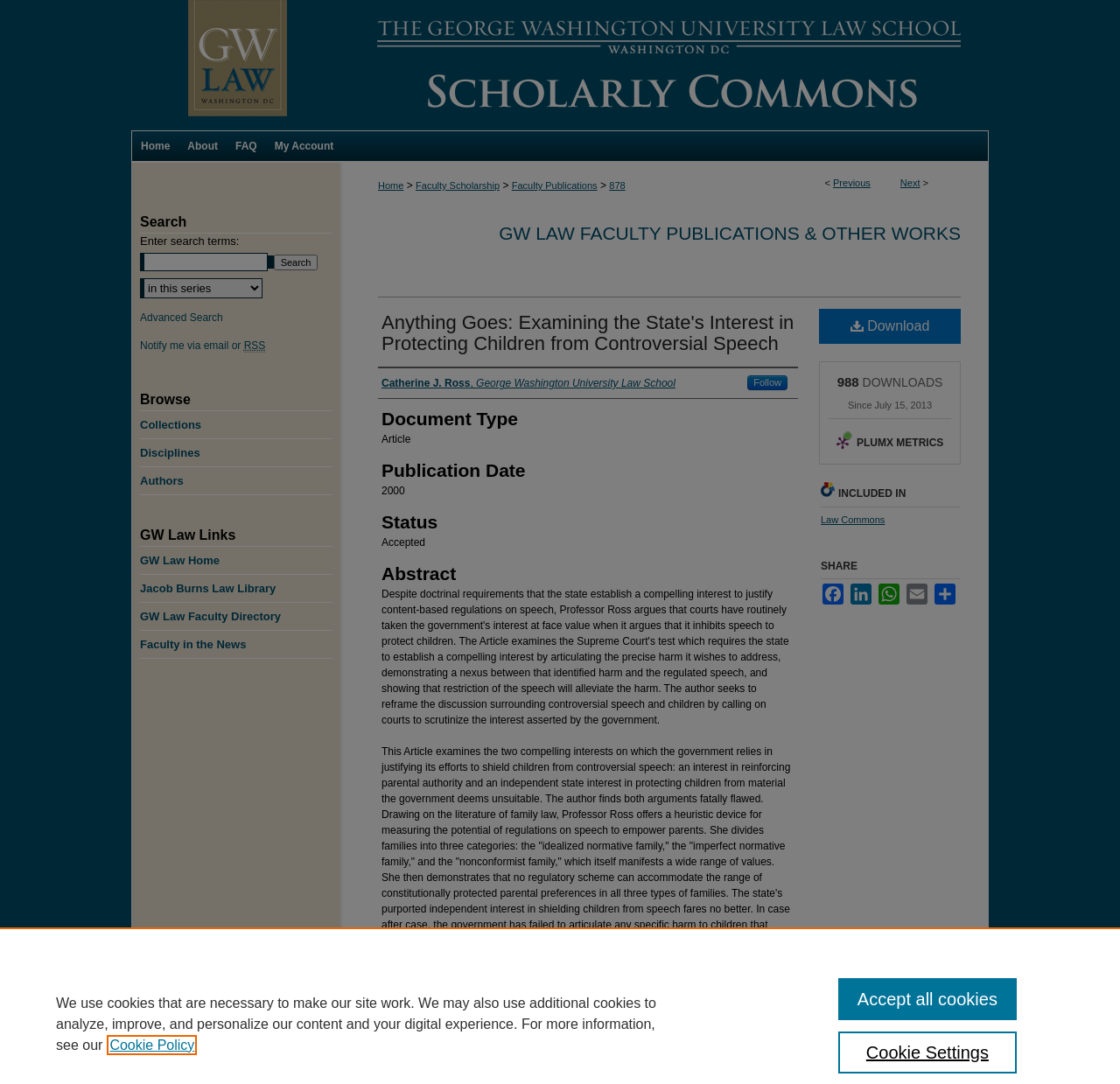Write an elaborate caption that captures the essence of the webpage.

This webpage is a scholarly article page from the George Washington University Law School's Scholarly Commons. At the top, there is a menu link and a Scholarly Commons logo, which is an image. Below that, there is a navigation menu with links to Home, About, FAQ, and My Account.

On the left side, there is a breadcrumb navigation menu with links to Home, Faculty Scholarship, Faculty Publications, and a specific publication number. Above the article title, there are links to Previous and Next articles, as well as a static text indicating the current page.

The article title, "Anything Goes: Examining the State's Interest in Protecting Children from Controversial Speech," is a heading, and below it, there is a link to the article title and an author's name, Catherine J. Ross. The article's metadata, including Document Type, Publication Date, and Status, are listed below the author's name.

The abstract of the article is a long static text that summarizes the content of the article. It discusses the government's interest in shielding children from controversial speech and argues that the government's arguments are flawed.

On the right side, there are several links and buttons, including a Download link, a link to view the article's metrics, and a Share button with options to share on Facebook, LinkedIn, WhatsApp, and Email.

At the bottom of the page, there is a complementary section with a search bar, a Browse section with links to Collections, Disciplines, Authors, and GW Law Links, and a GW Law Links section with links to GW Law Home, Jacob Burns Law Library, GW Law Faculty Directory, and Faculty in the News.

Finally, there is a privacy alert dialog at the bottom of the page, which informs users about the use of cookies on the site and provides links to the Cookie Policy and Cookie Settings.